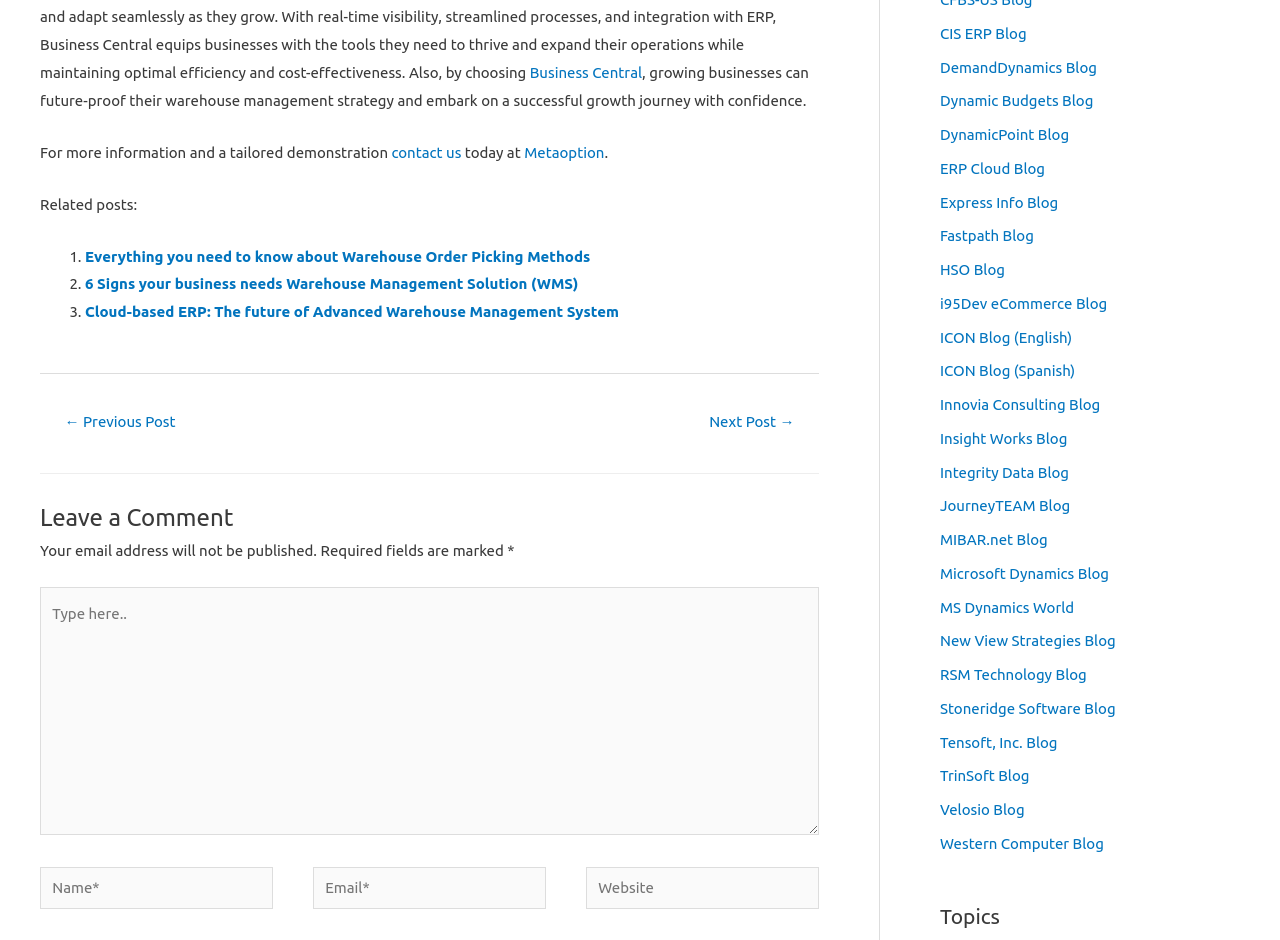Locate the bounding box coordinates of the area to click to fulfill this instruction: "Click on 'Metaoption'". The bounding box should be presented as four float numbers between 0 and 1, in the order [left, top, right, bottom].

[0.41, 0.153, 0.472, 0.171]